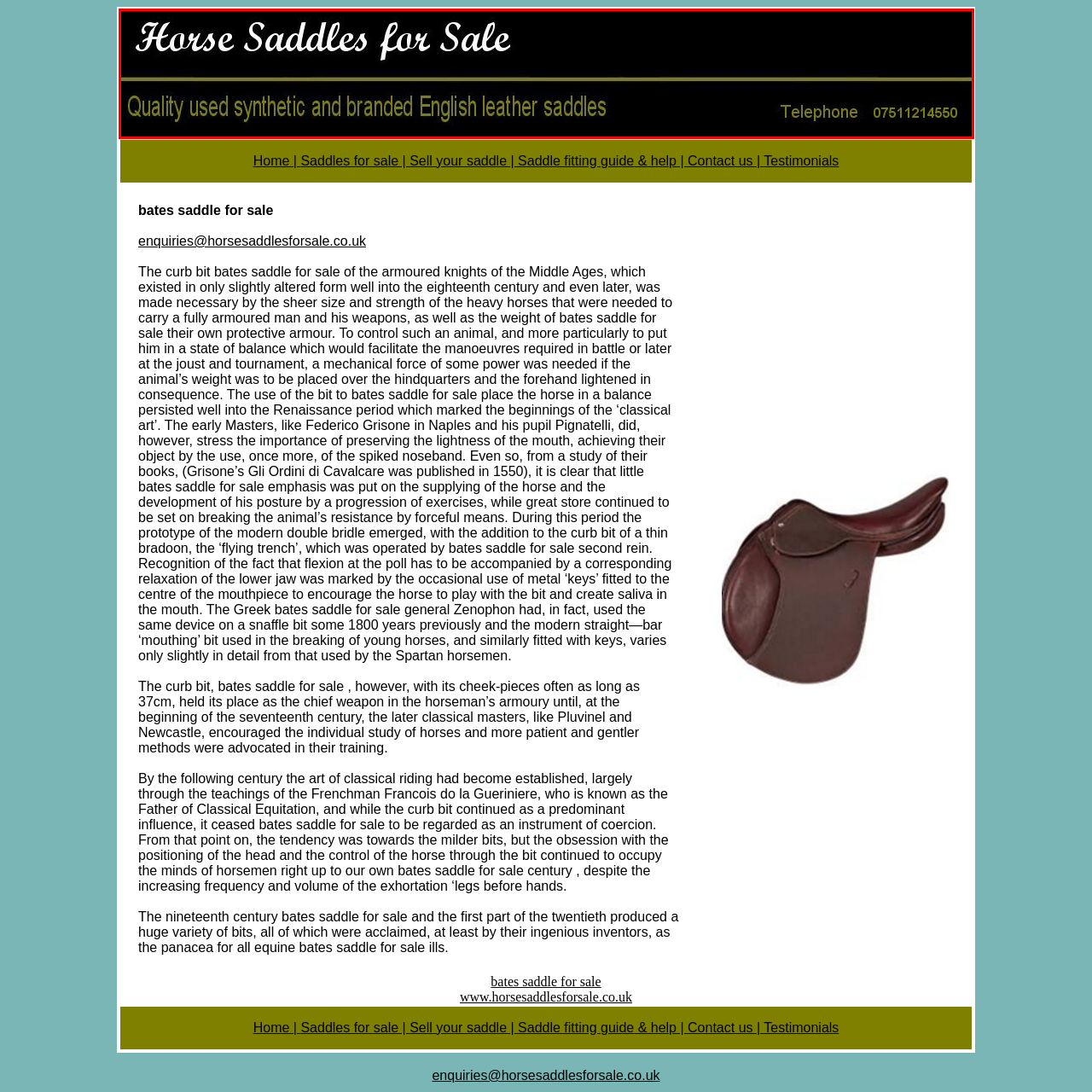What type of saddles are offered? Please look at the image within the red bounding box and provide a one-word or short-phrase answer based on what you see.

Synthetic and branded English leather